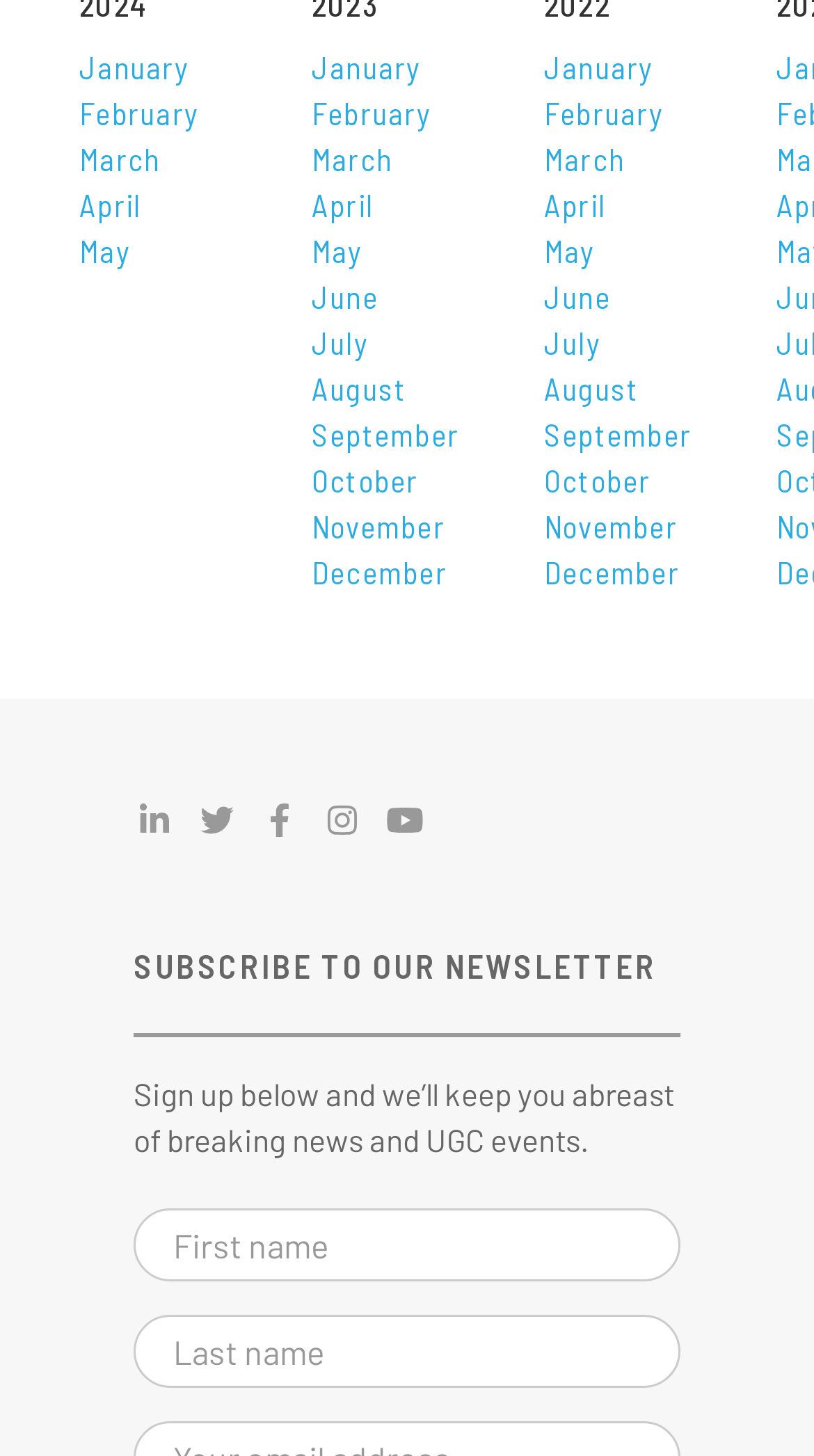Provide the bounding box coordinates for the UI element described in this sentence: "August". The coordinates should be four float values between 0 and 1, i.e., [left, top, right, bottom].

[0.668, 0.251, 0.785, 0.283]